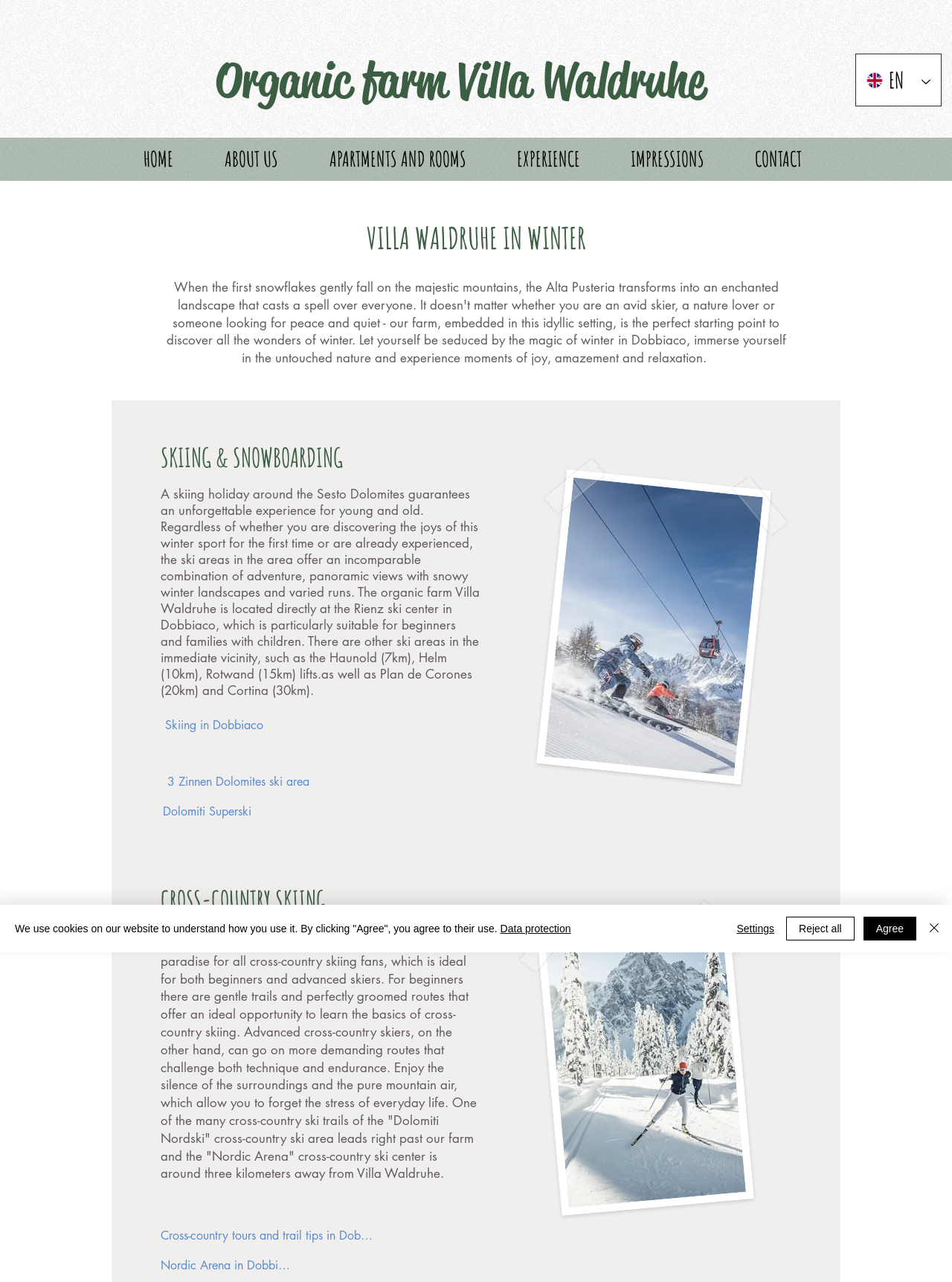Please determine the bounding box coordinates of the element's region to click in order to carry out the following instruction: "Select language". The coordinates should be four float numbers between 0 and 1, i.e., [left, top, right, bottom].

[0.898, 0.042, 0.989, 0.083]